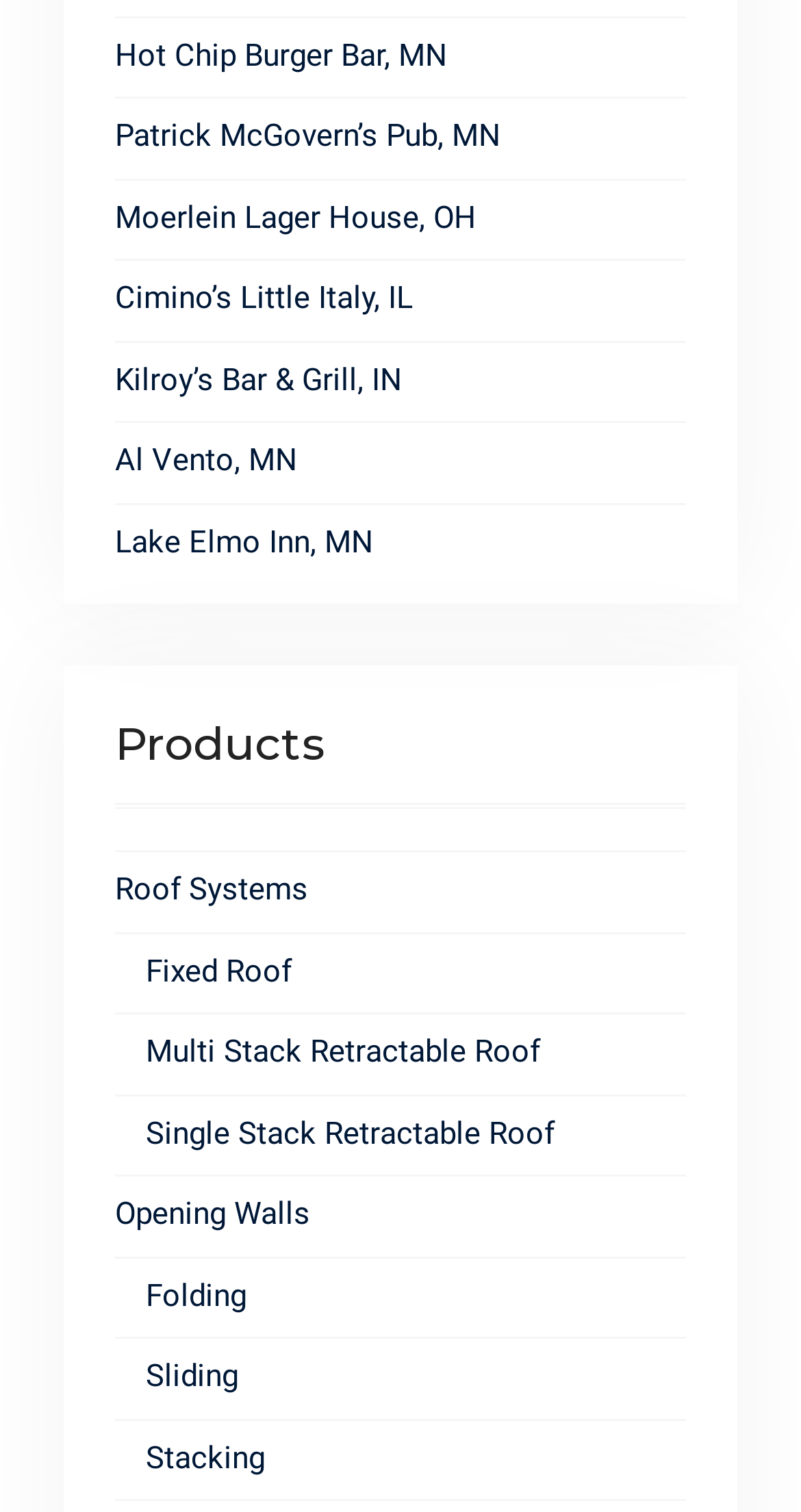Respond with a single word or phrase for the following question: 
What is the last product listed under 'Opening Walls'?

Stacking